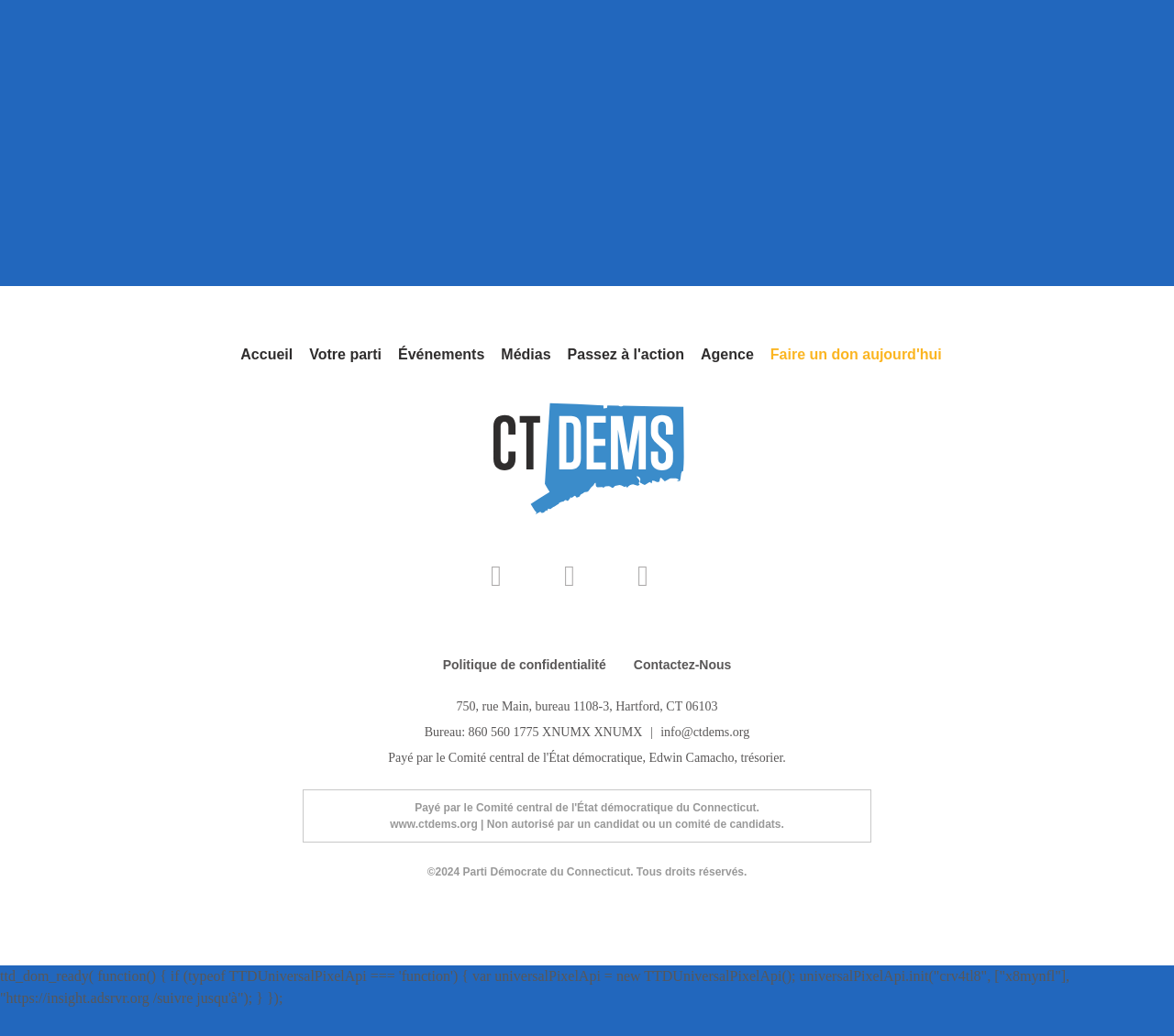Determine the bounding box coordinates of the element that should be clicked to execute the following command: "Make a donation today".

[0.656, 0.334, 0.802, 0.349]